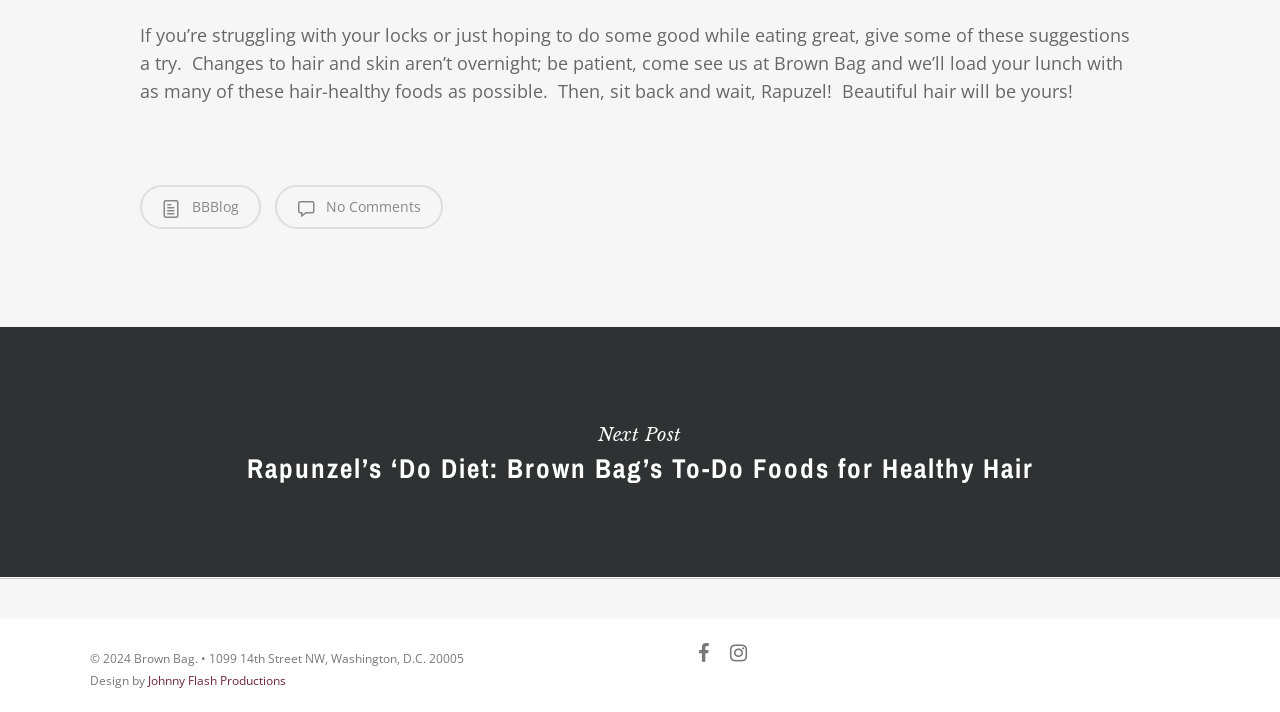What is the theme of the blog post?
From the screenshot, supply a one-word or short-phrase answer.

Hair care